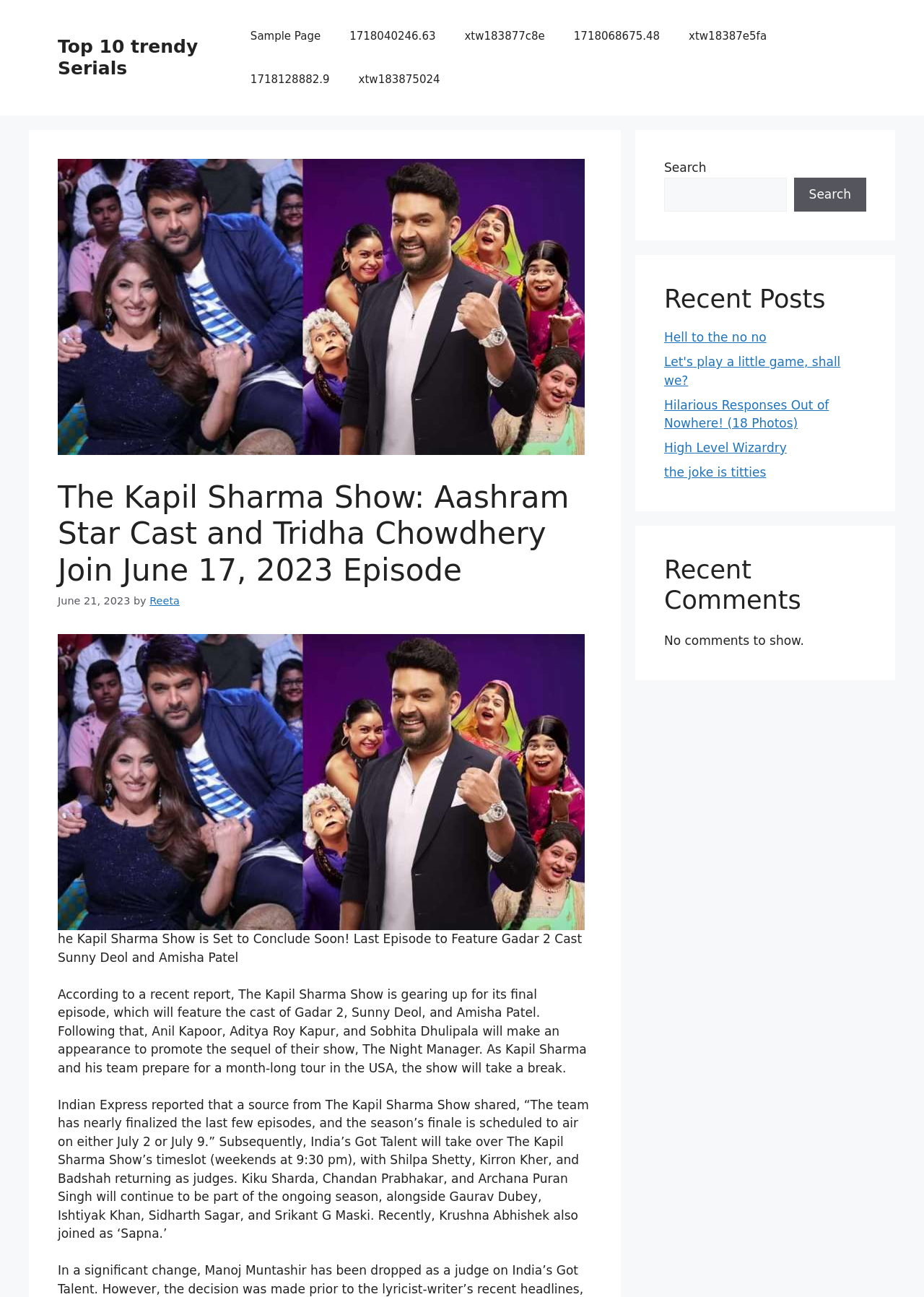Provide a thorough summary of the webpage.

The webpage is about The Kapil Sharma Show, specifically the upcoming episode featuring Aashram Star Cast and Tridha Chowdhery on June 17, 2023. At the top, there is a banner with the site's name. Below the banner, there is a navigation menu with several links, including "Sample Page" and some numerical links.

The main content area is divided into two sections. On the left, there is a header section with the title of the episode and a timestamp indicating that the article was published on June 21, 2023. Below the title, there is a figure, likely an image related to the episode.

On the right side of the main content area, there is a long article discussing the upcoming finale of The Kapil Sharma Show, which will feature the cast of Gadar 2, including Sunny Deol and Amisha Patel. The article also mentions that the show will take a break after the finale and be replaced by India's Got Talent.

Below the article, there are three complementary sections. The first section contains a search bar with a search button. The second section is titled "Recent Posts" and lists several links to other articles, including "Hell to the no no" and "Hilarious Responses Out of Nowhere! (18 Photos)". The third section is titled "Recent Comments" but indicates that there are no comments to show.

Overall, the webpage is focused on providing information about The Kapil Sharma Show, including its upcoming episodes and finale, as well as related news and articles.